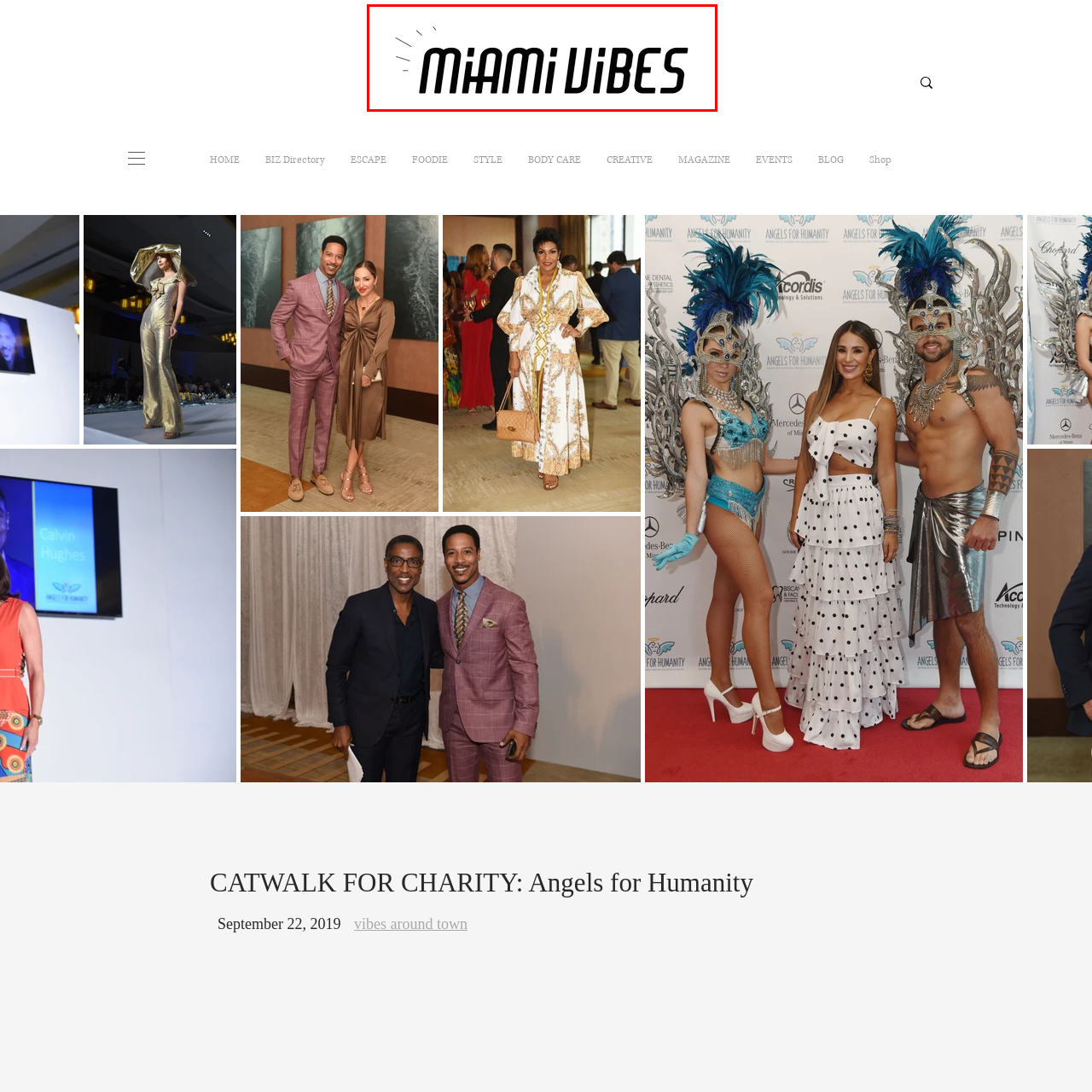Generate a meticulous caption for the image that is highlighted by the red boundary line.

The image features the logo of "Miami Vibes Magazine," showcasing the brand's distinctive style and aesthetic. The design prominently displays the words "miamiVIBES" in a bold and dynamic font, emphasizing a vibrant and lively essence that reflects the spirit of Miami. The inclusion of graphic elements, such as lines radiating from the letters, adds a sense of energy and movement, aligning with the magazine's focus on Miami's culture, lifestyle, and events. This logo serves as a visual representation of the magazine's mission to capture and celebrate the unique vibrancy of Miami.